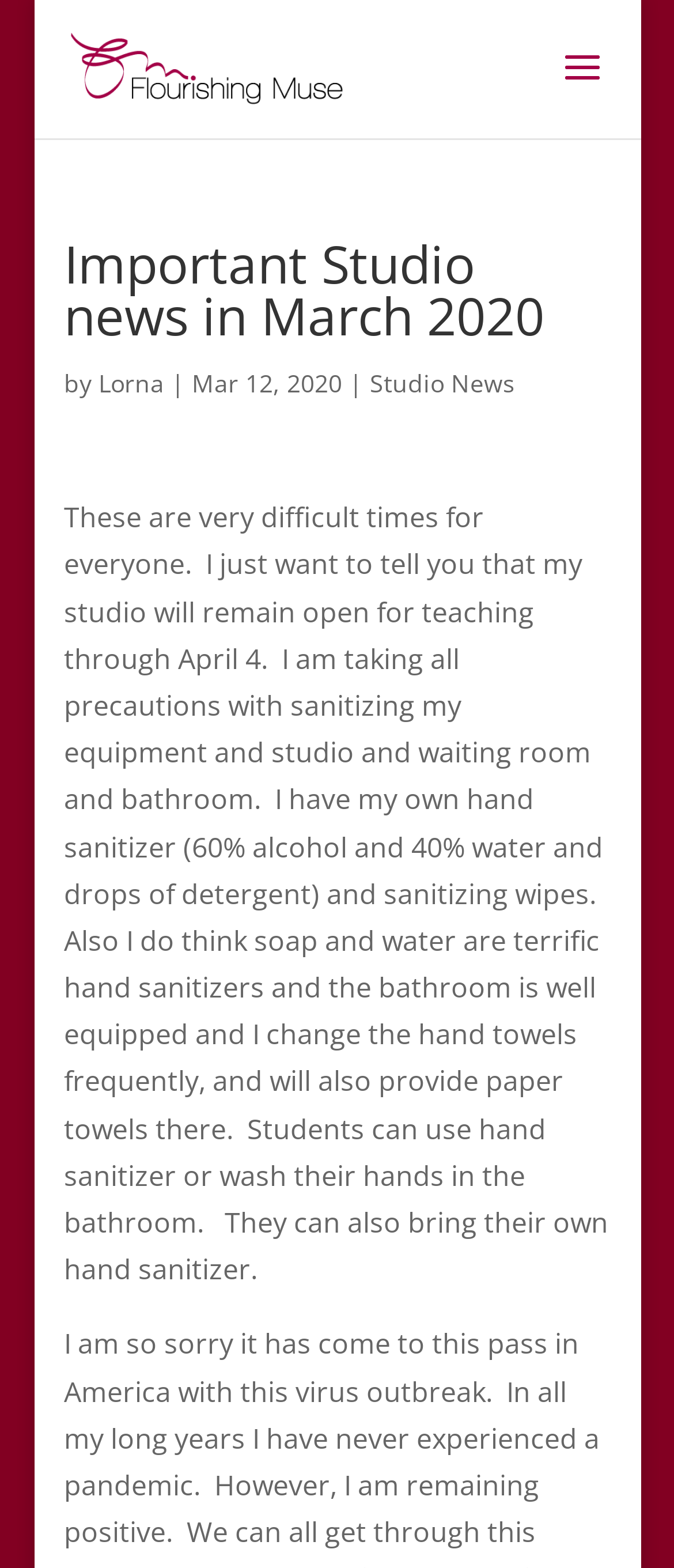Examine the image carefully and respond to the question with a detailed answer: 
What percentage of alcohol is in the hand sanitizer?

The percentage of alcohol in the hand sanitizer can be found in the paragraph that mentions the hand sanitizer, which states 'I have my own hand sanitizer (60% alcohol and 40% water and drops of detergent)'.